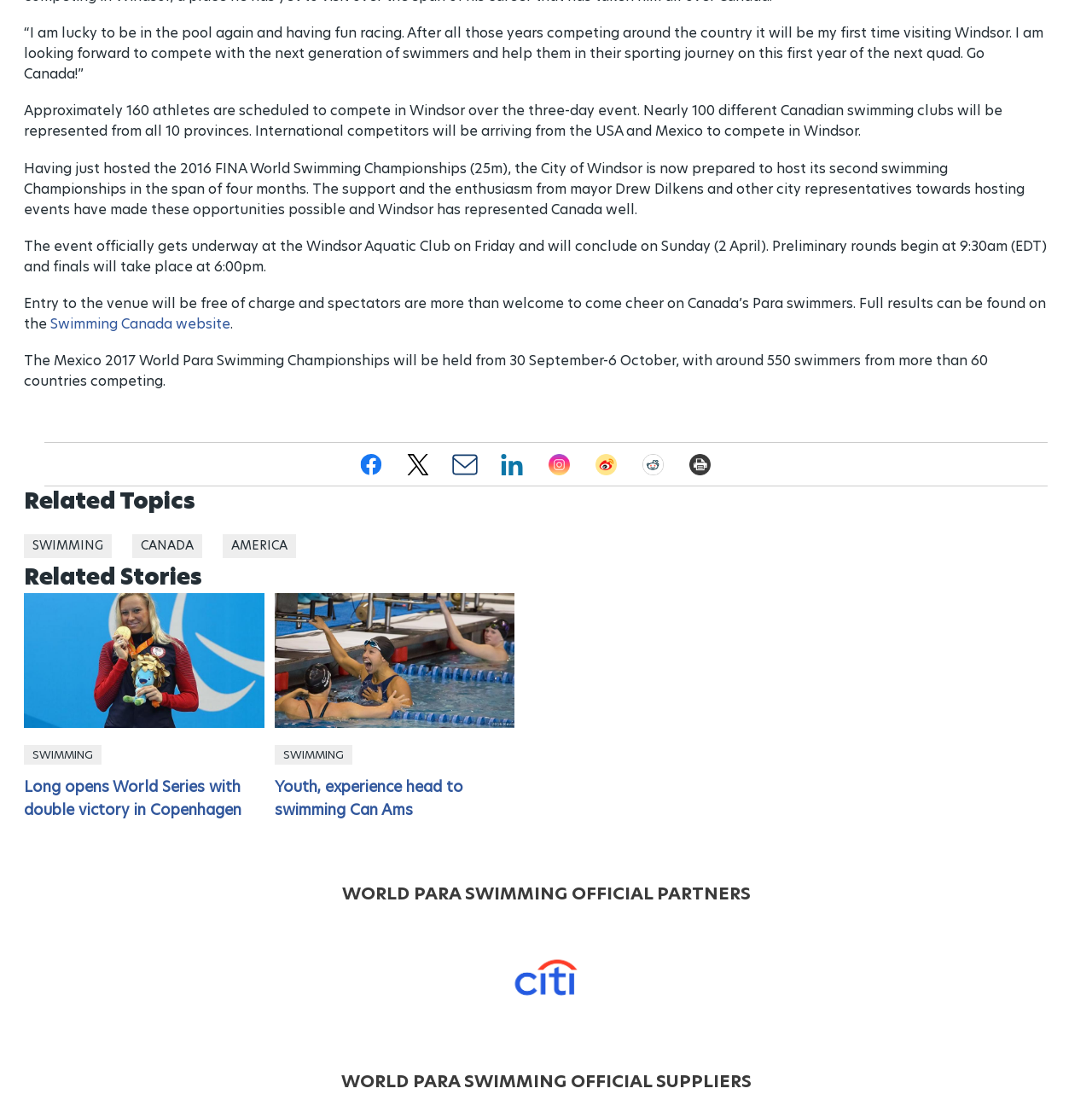Identify the bounding box coordinates for the region of the element that should be clicked to carry out the instruction: "Check the official logo of Citi Group". The bounding box coordinates should be four float numbers between 0 and 1, i.e., [left, top, right, bottom].

[0.457, 0.858, 0.543, 0.913]